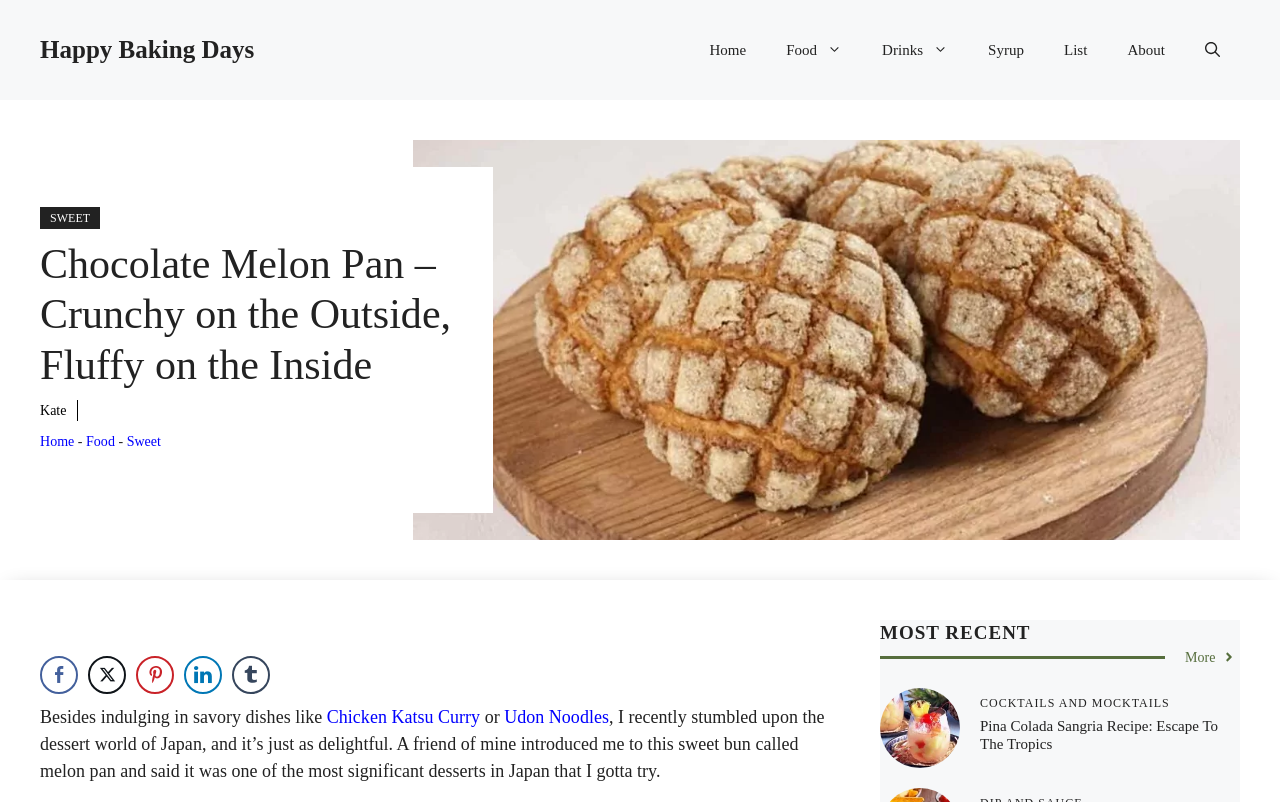Answer the question with a brief word or phrase:
What is the name of the blogger?

Kate